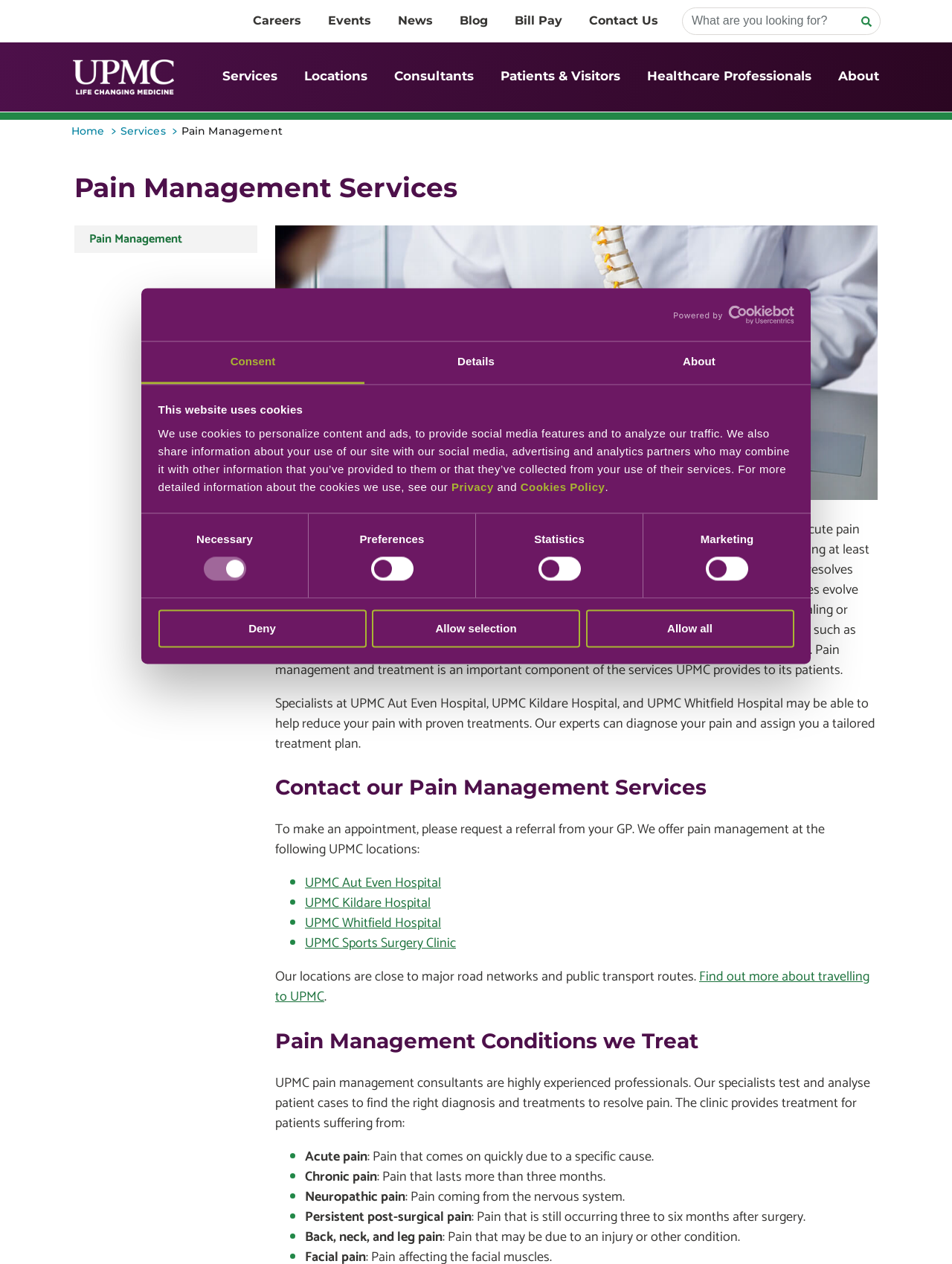Respond concisely with one word or phrase to the following query:
What is the name of the international association mentioned on the webpage?

International Association for the Study of Pain